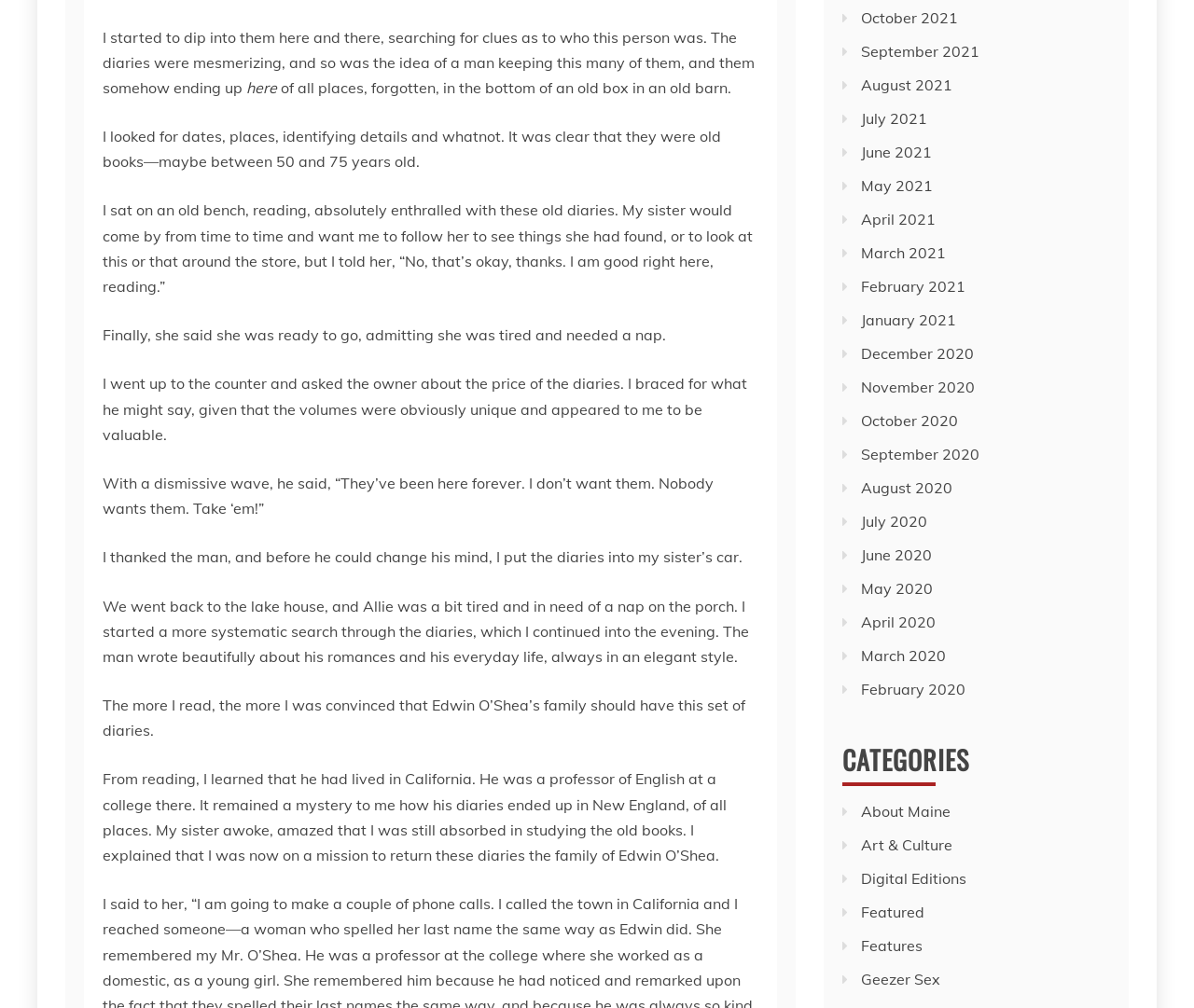How many links are there for archives? Based on the screenshot, please respond with a single word or phrase.

24